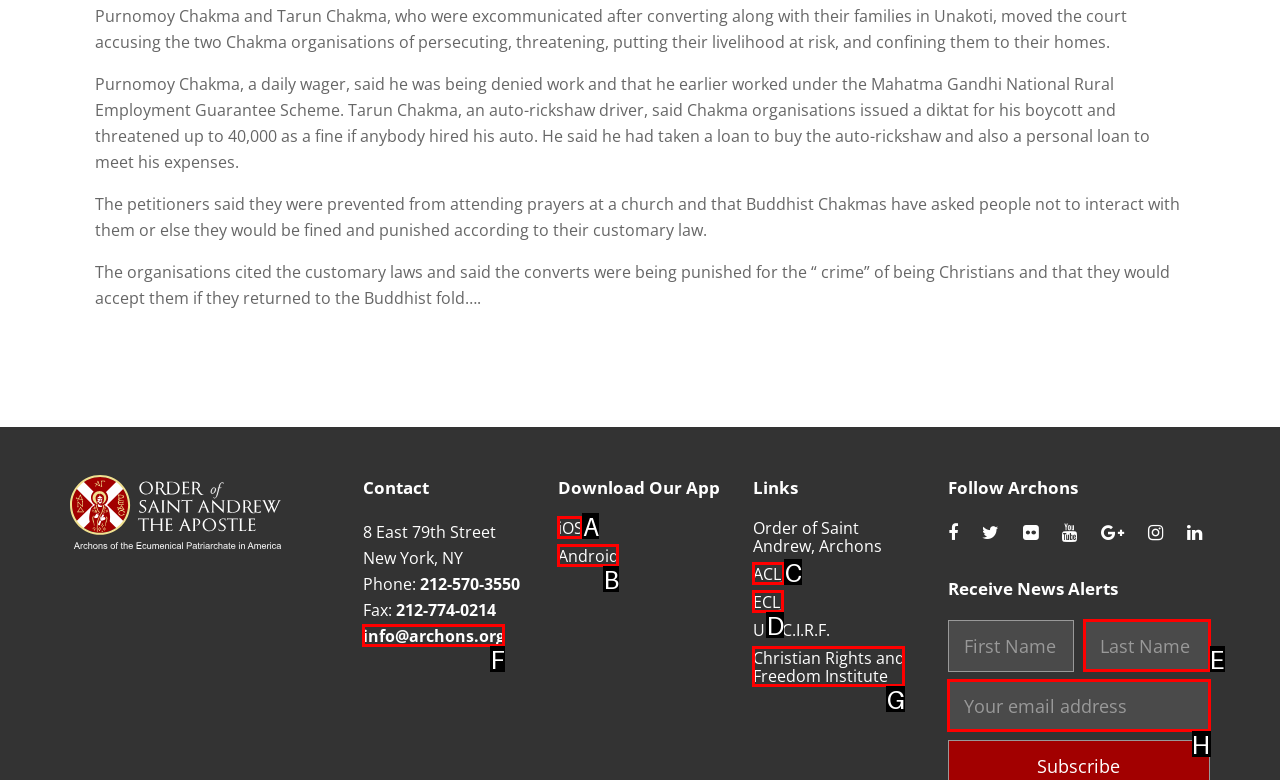Determine which HTML element fits the description: name="EMAIL" placeholder="Your email address". Answer with the letter corresponding to the correct choice.

H